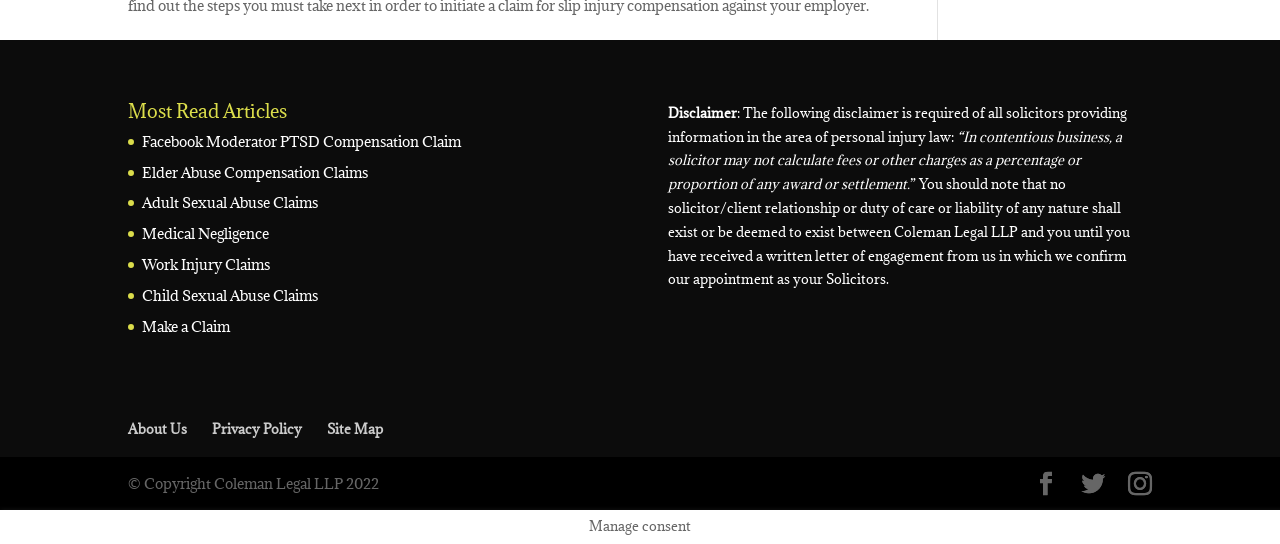Predict the bounding box of the UI element based on the description: "About Us". The coordinates should be four float numbers between 0 and 1, formatted as [left, top, right, bottom].

[0.1, 0.772, 0.146, 0.805]